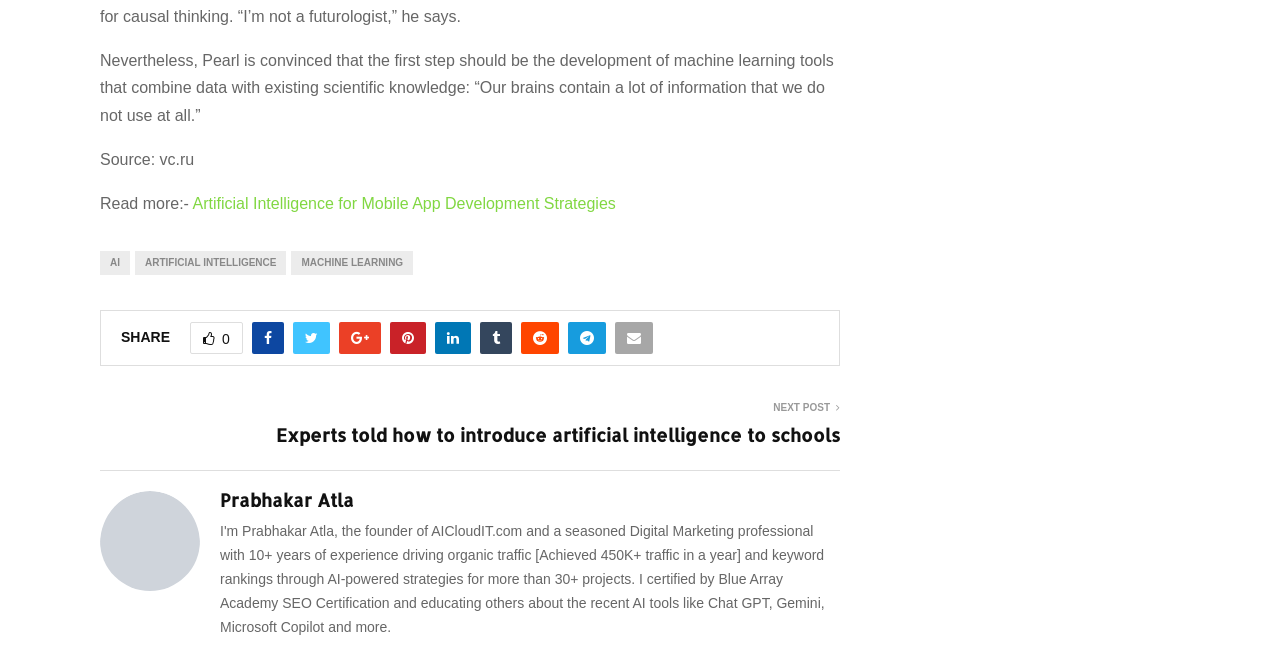Who is the author of the article below the first article?
Please provide a detailed and thorough answer to the question.

The author of the article below the first article is Prabhakar Atla, which is indicated by the heading 'Prabhakar Atla'.